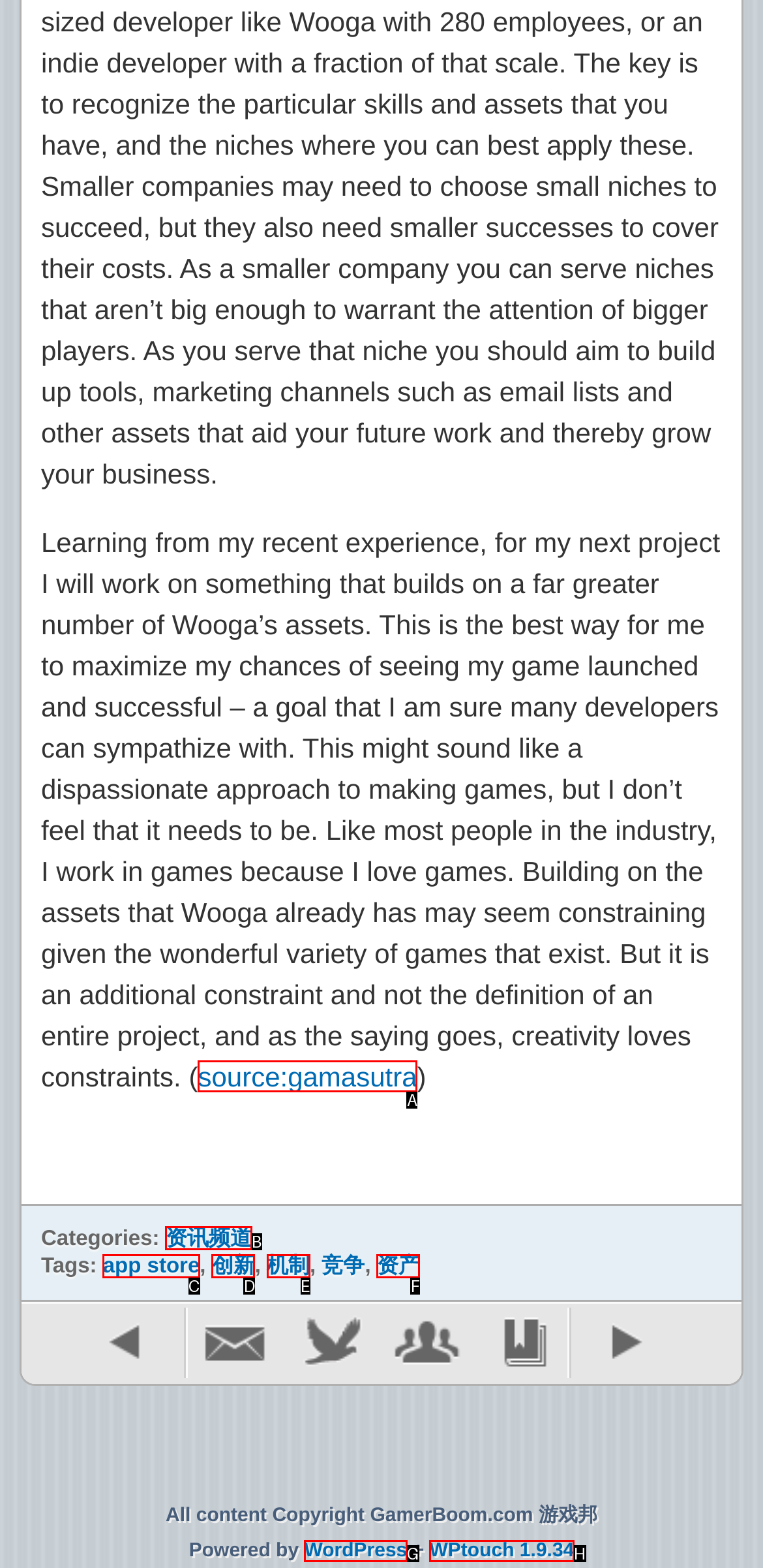Tell me which one HTML element you should click to complete the following task: Browse the category of 资讯频道
Answer with the option's letter from the given choices directly.

B